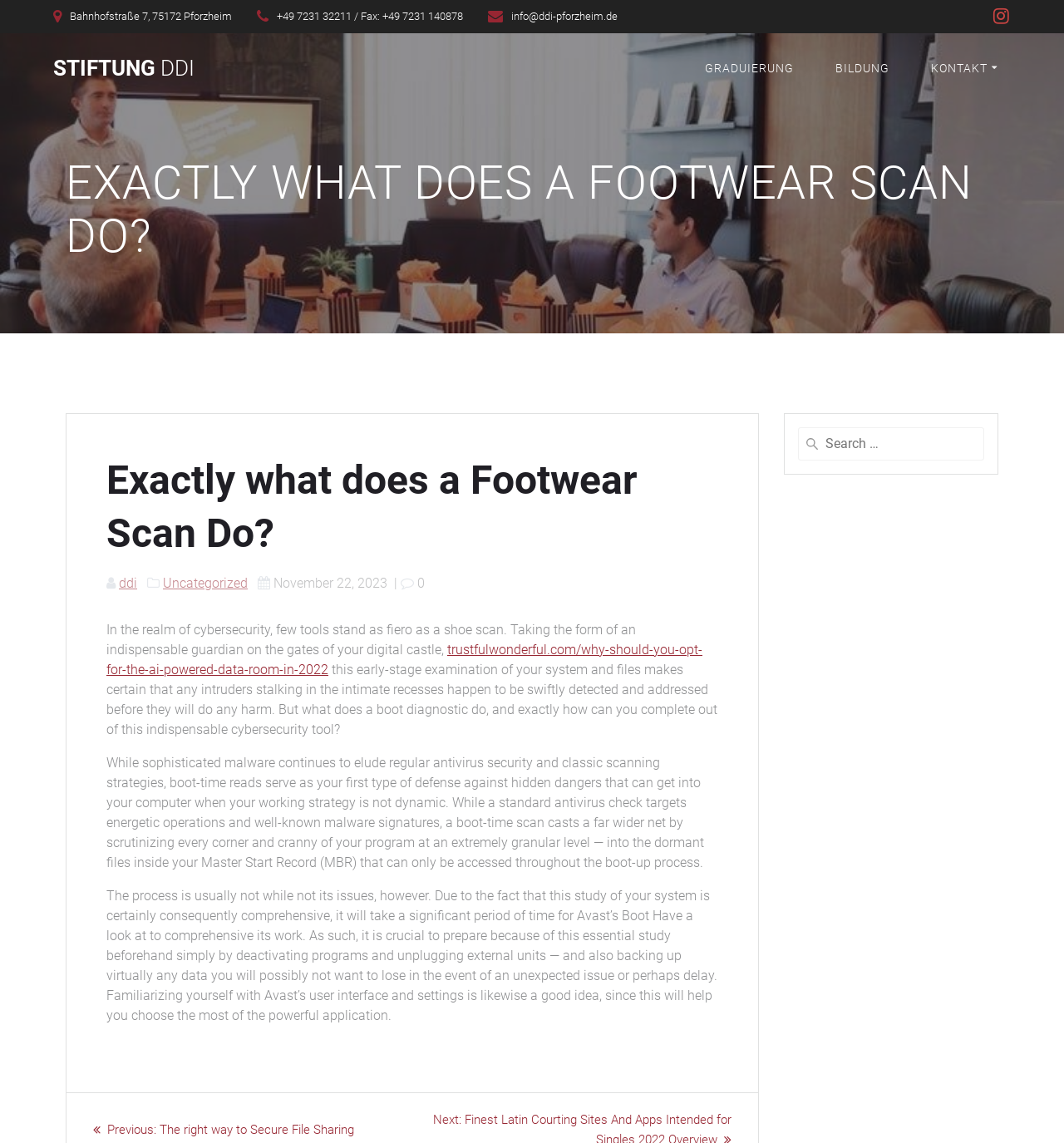Using the description: "Uncategorized", identify the bounding box of the corresponding UI element in the screenshot.

[0.153, 0.503, 0.233, 0.517]